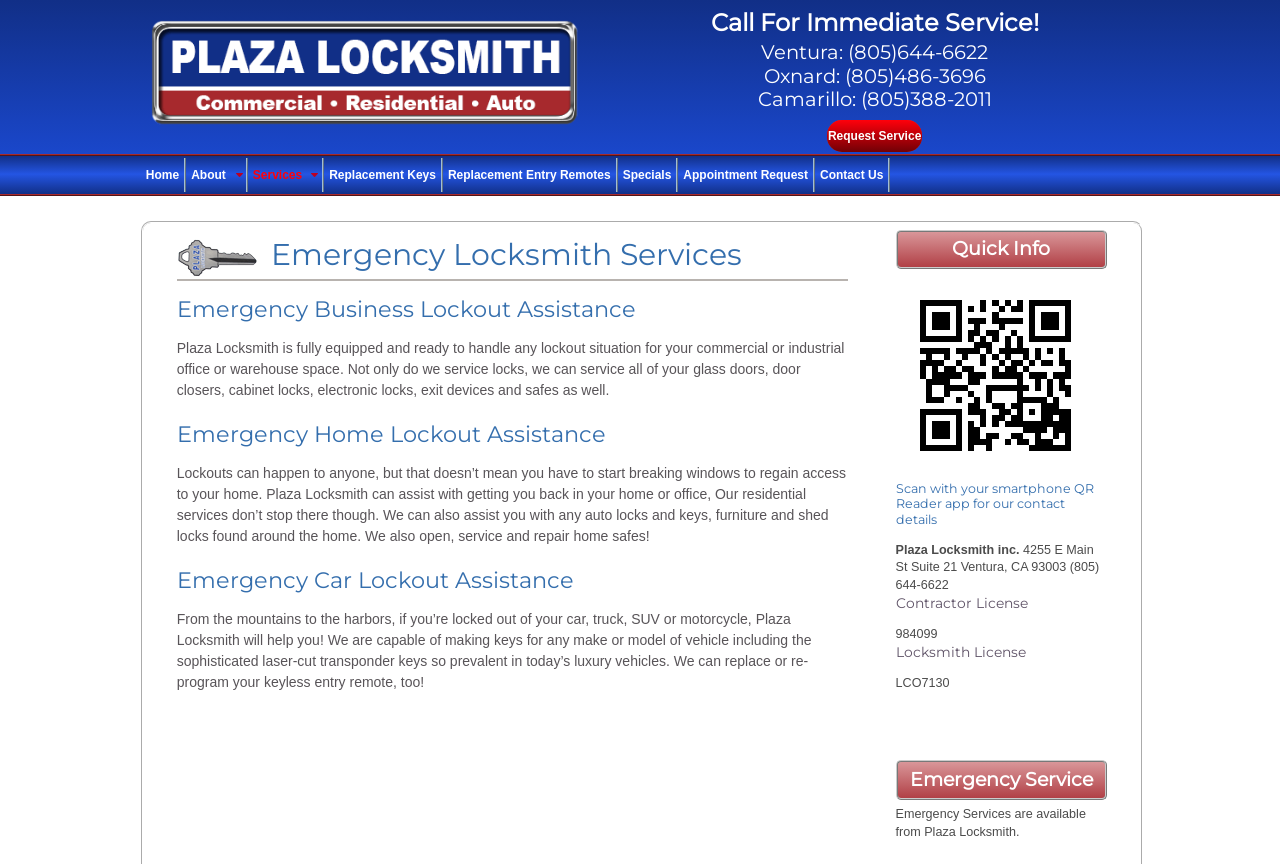Could you indicate the bounding box coordinates of the region to click in order to complete this instruction: "Click the 'Request Service' link".

[0.646, 0.139, 0.721, 0.176]